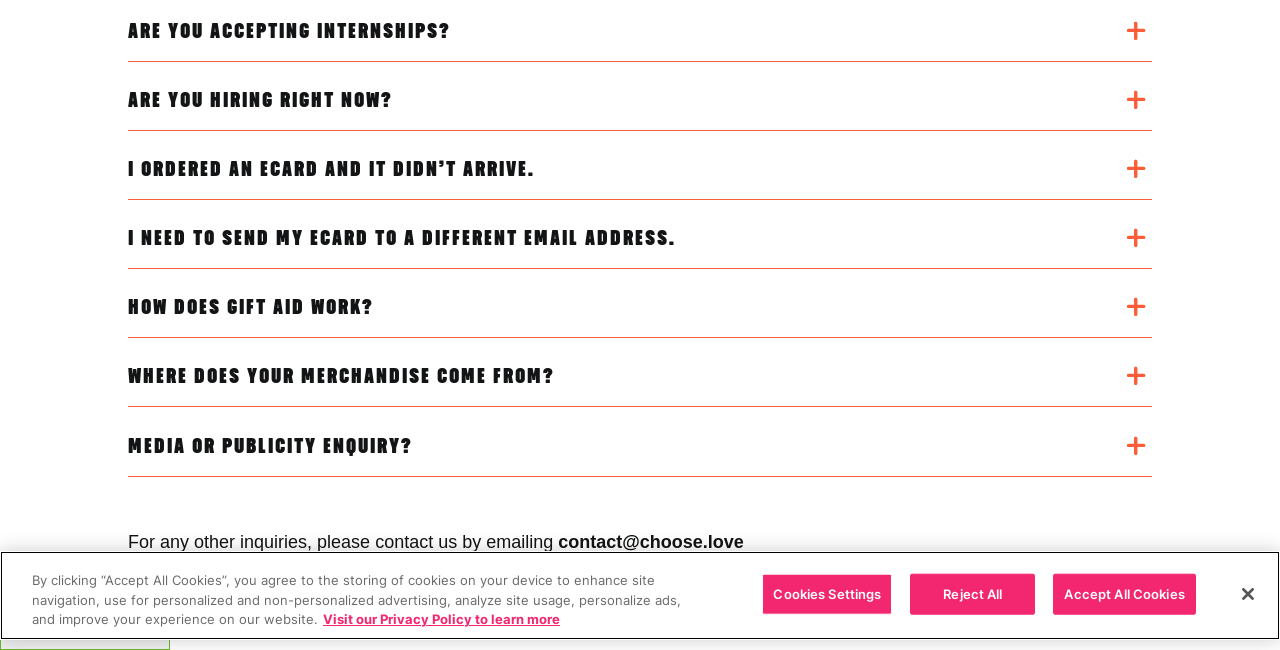Locate the bounding box coordinates of the UI element described by: "this one". Provide the coordinates as four float numbers between 0 and 1, formatted as [left, top, right, bottom].

None